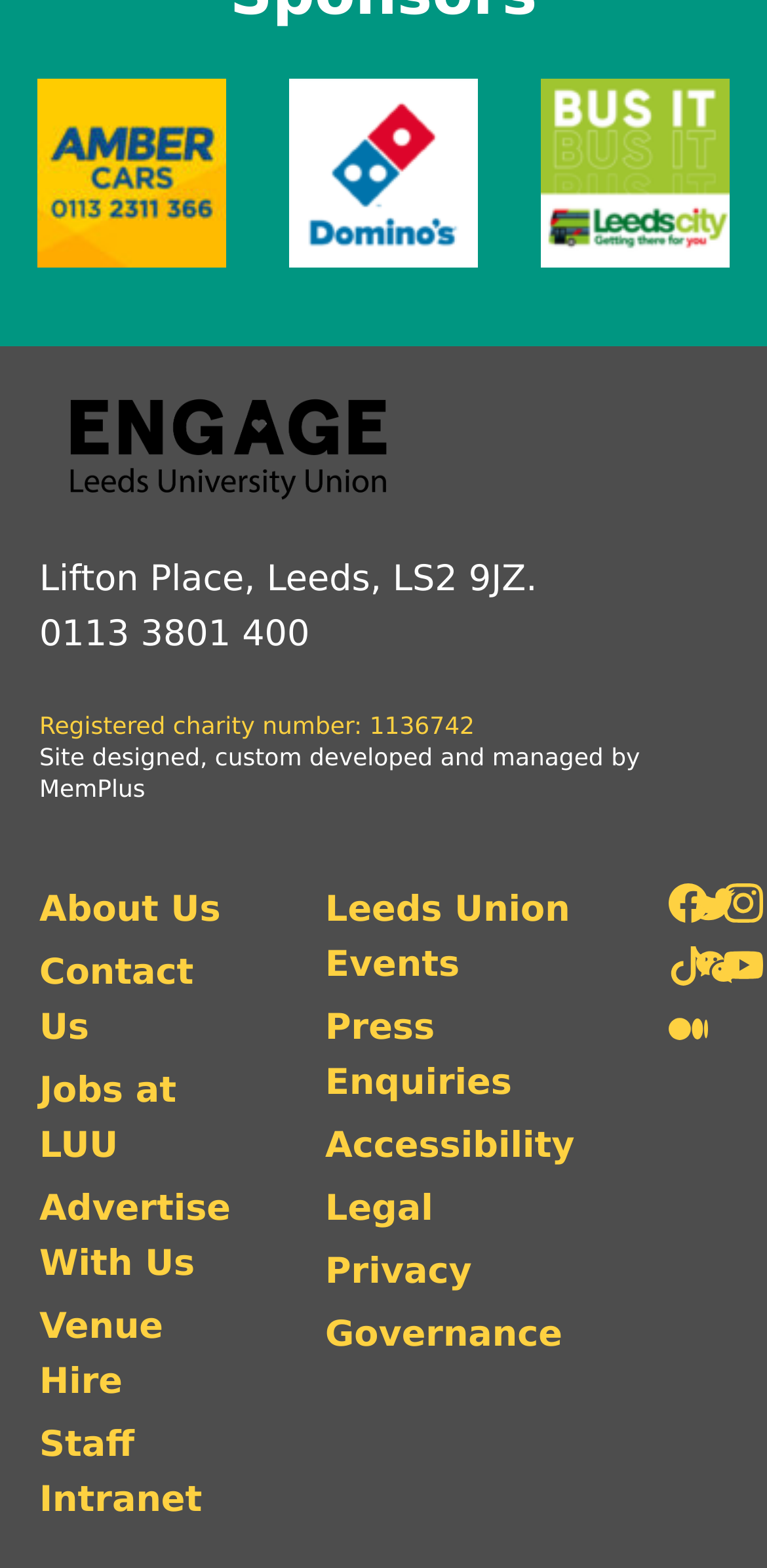Given the webpage screenshot and the description, determine the bounding box coordinates (top-left x, top-left y, bottom-right x, bottom-right y) that define the location of the UI element matching this description: Leeds Union Events

[0.424, 0.563, 0.749, 0.633]